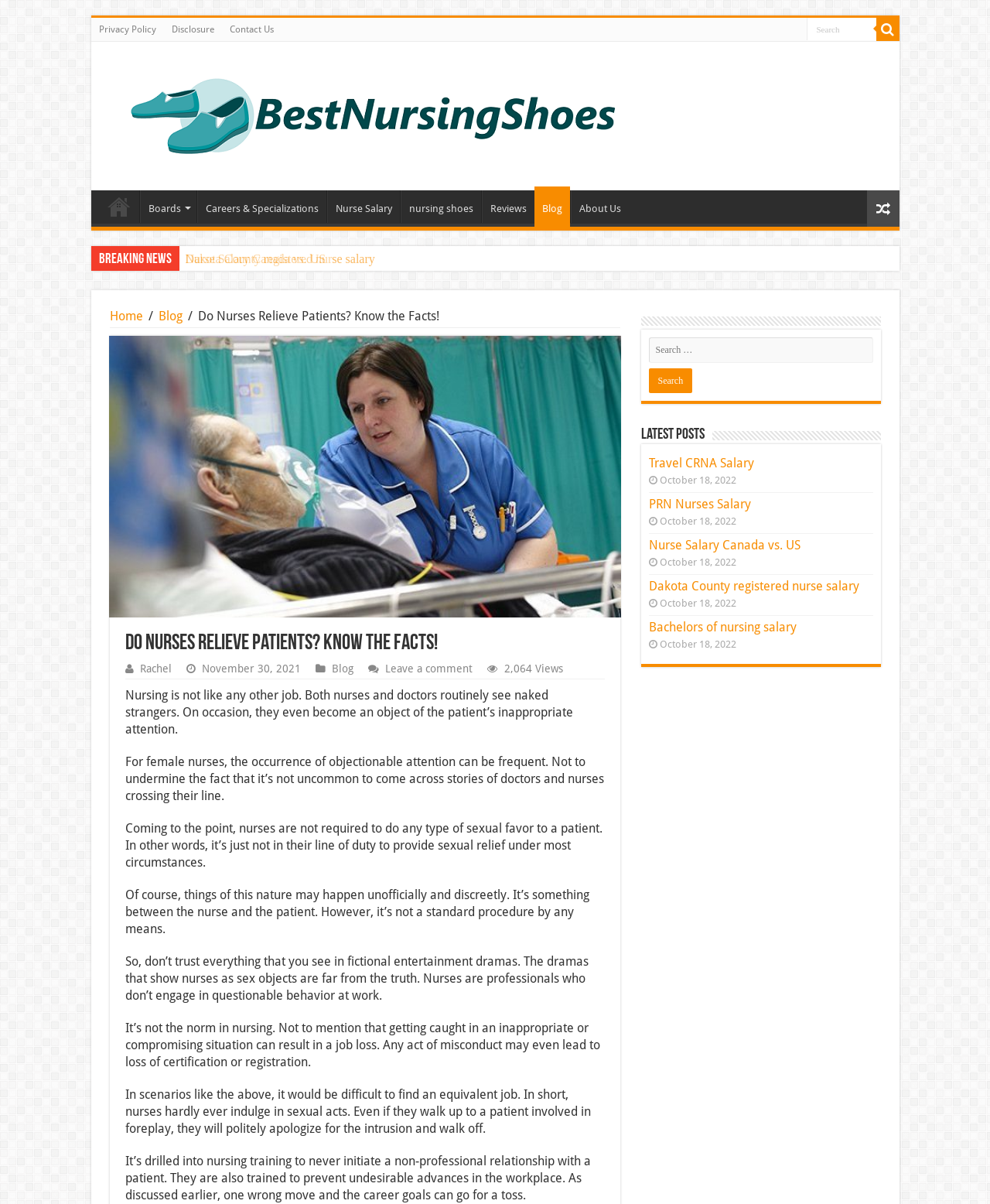Identify and extract the main heading of the webpage.

Do Nurses Relieve Patients? Know the Facts!